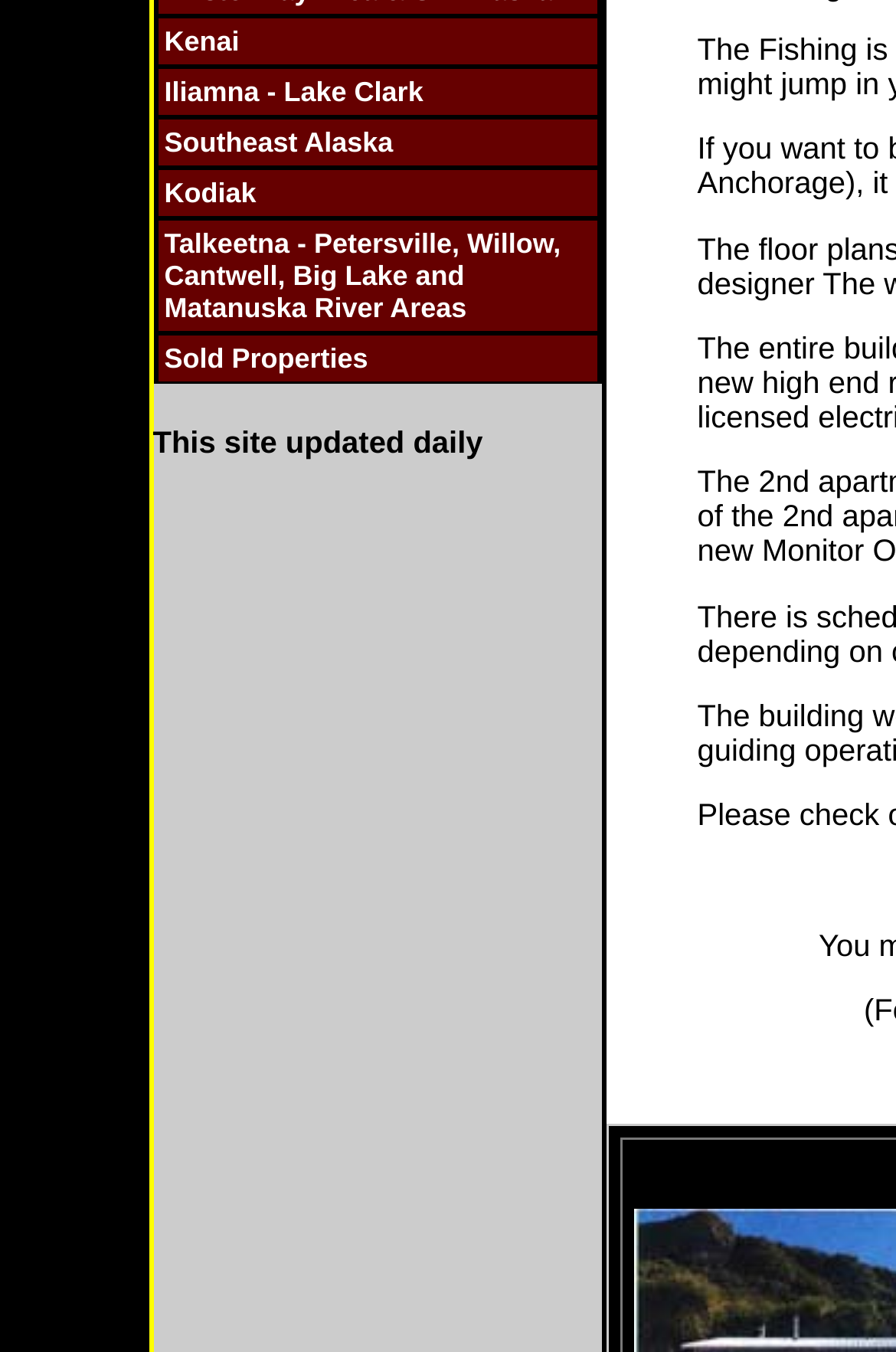Using the format (top-left x, top-left y, bottom-right x, bottom-right y), and given the element description, identify the bounding box coordinates within the screenshot: Sold Properties

[0.171, 0.246, 0.671, 0.284]